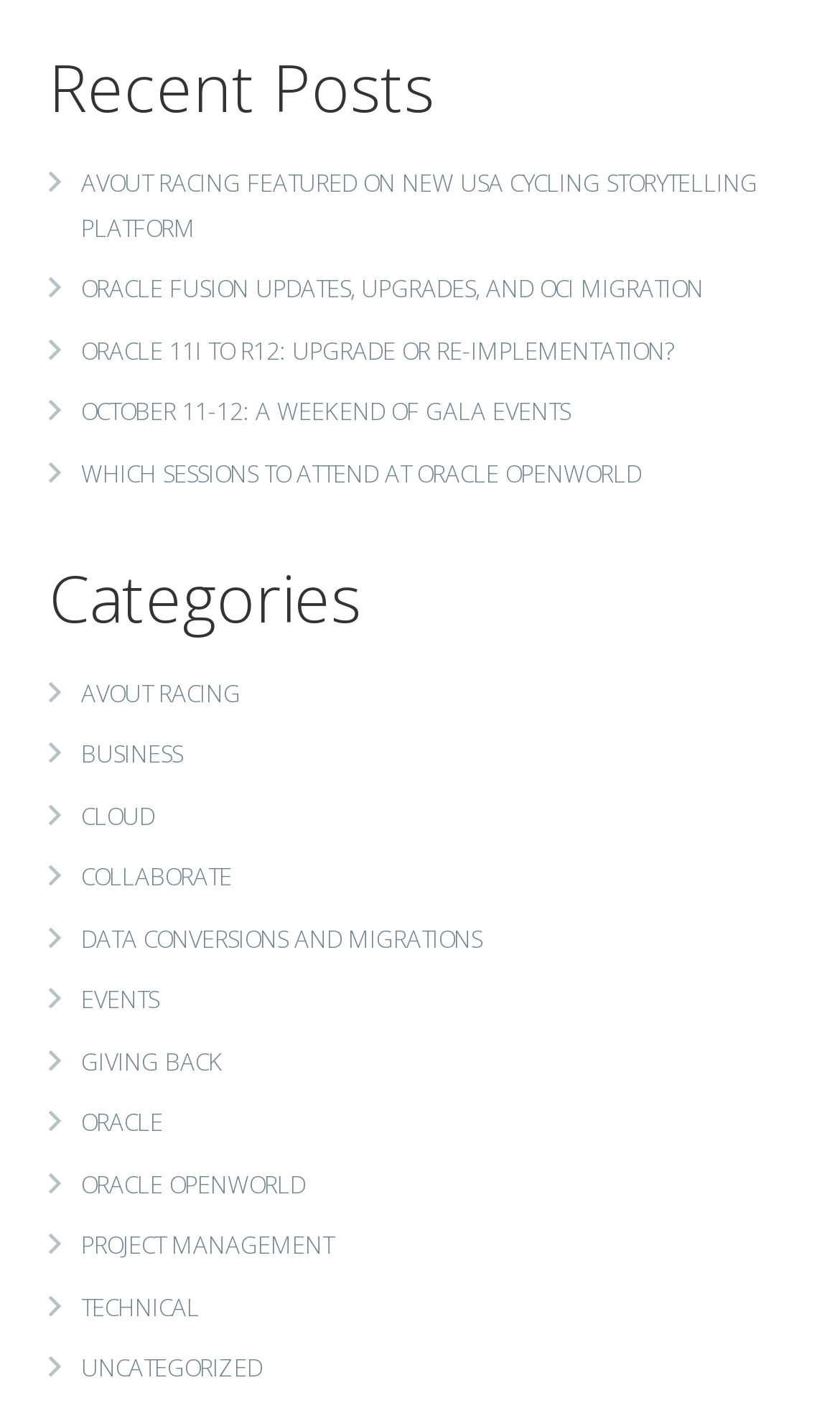Please locate the bounding box coordinates of the element that needs to be clicked to achieve the following instruction: "browse categories". The coordinates should be four float numbers between 0 and 1, i.e., [left, top, right, bottom].

[0.058, 0.394, 0.942, 0.449]